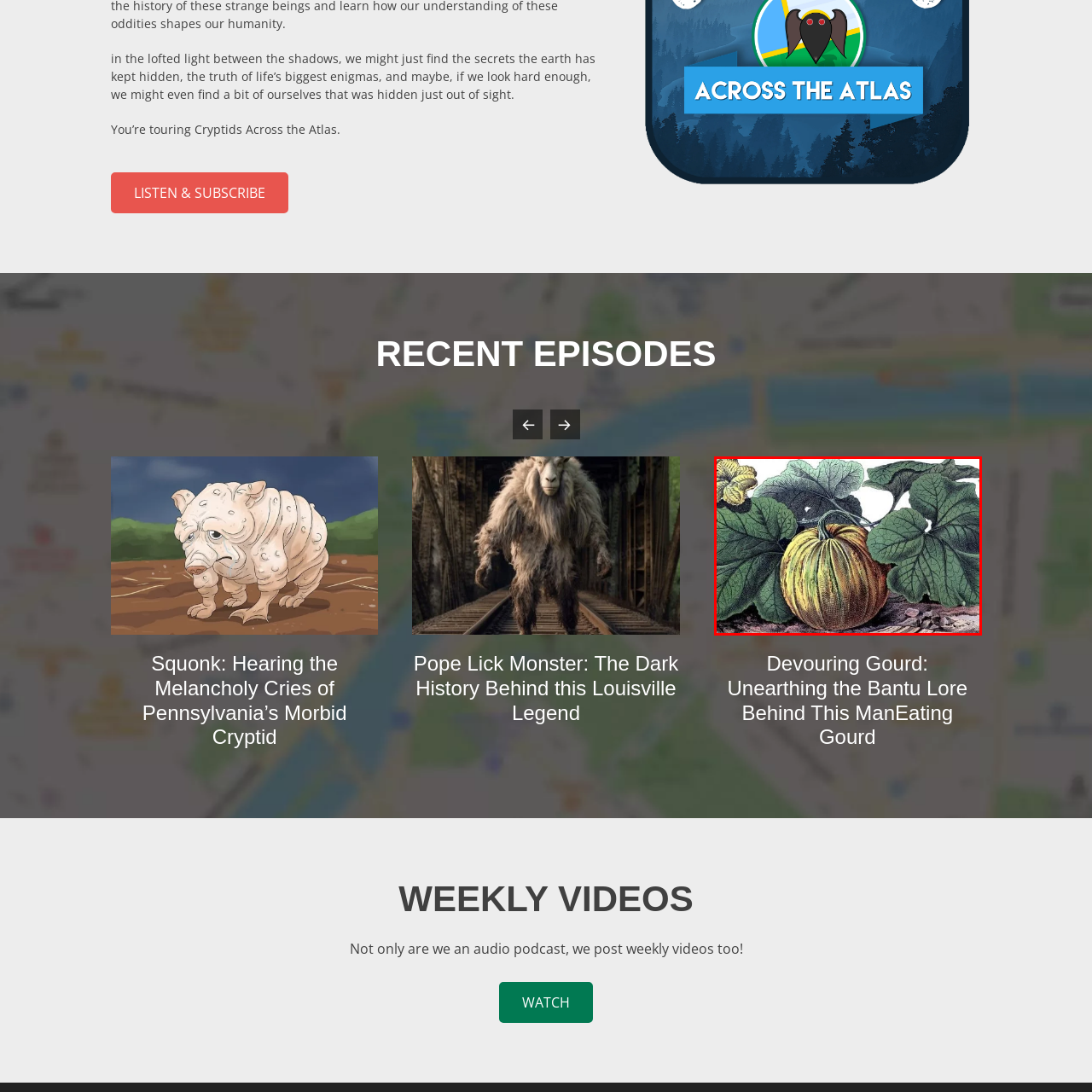Give a detailed account of the visual elements present in the image highlighted by the red border.

This image features an intricate illustration of a devouring gourd, a plant native to Bantu folklore, nestled among its broad, green leaves. The gourd's distinctive yellow and green striped exterior highlights its ripe, almost inviting appearance, evoking intrigue and a sense of mystery. Symbolically significant in various narratives, this gourd represents themes of nourishment and caution, embodying the rich cultural stories that surround it. The artwork captures not only the beauty of the gourd but also the lush environment in which it thrives, connecting viewers to the lore behind this fascinating plant. This illustration accompanies a discussion on the Bantu lore surrounding the devouring gourd, illustrating its historical and cultural importance.